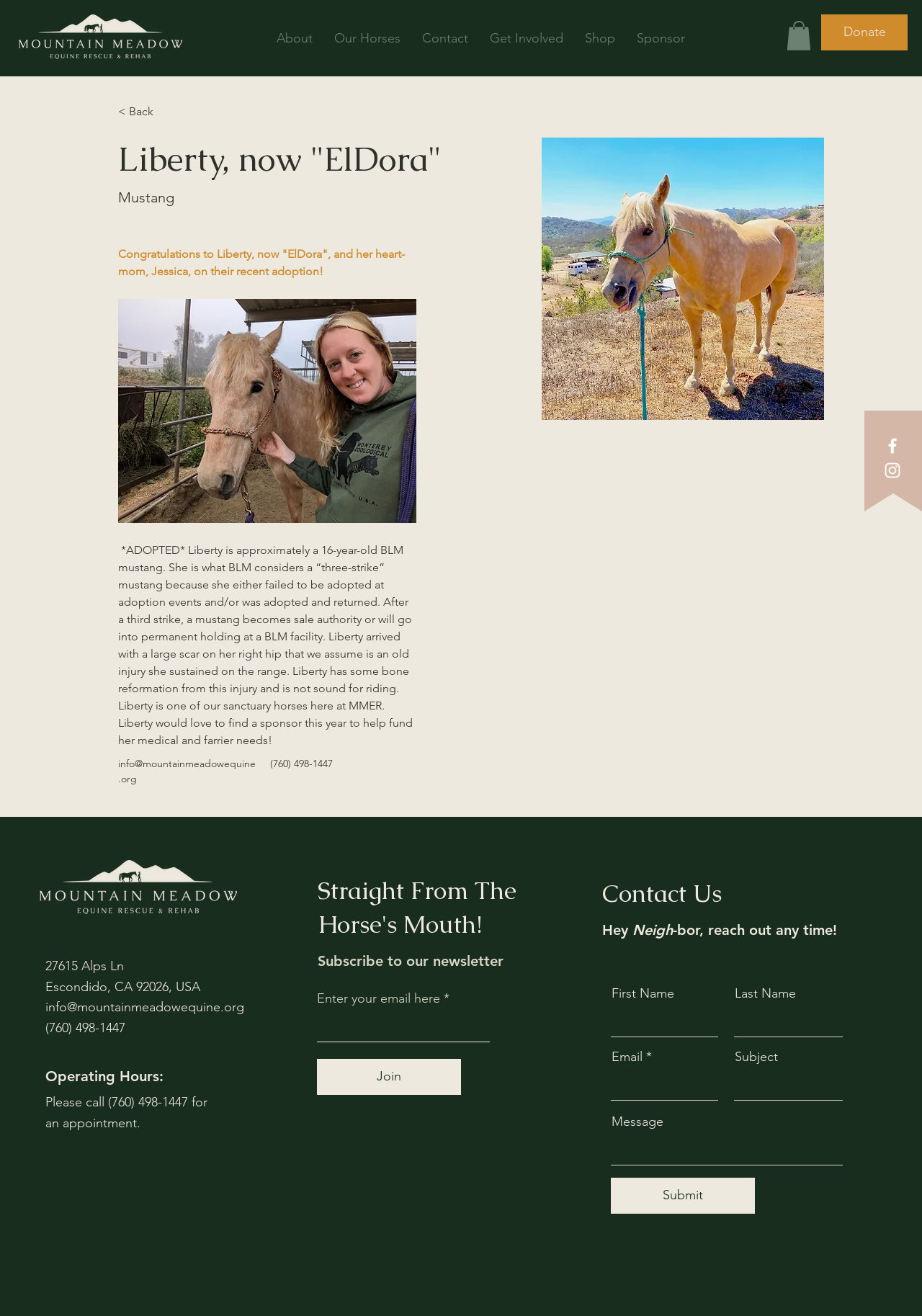Create a detailed description of the webpage's content and layout.

The webpage is about Mt. Meadow Equine, specifically featuring a horse named Liberty, now known as "ElDora". At the top right corner, there is a "Donate" button. Below it, there is a navigation menu with links to "About", "Our Horses", "Contact", "Get Involved", "Shop", and "Sponsor". 

On the left side, there is a main section with a heading "Liberty, now 'ElDora'" and a subheading "Mustang". Below it, there is a congratulatory message about Liberty's adoption, followed by a description of Liberty, including her age, breed, and medical condition. There is also a call-to-action button to sponsor Liberty.

To the right of the main section, there is an image of Liberty, and below it, there is a contact information section with an email address, phone number, and physical address. 

Further down, there is a section with a heading "Contact Us" and a form to submit a message, including fields for first name, last name, email, subject, and message. There is also a "Join" button to subscribe to a newsletter.

At the bottom right corner, there are social media links to Facebook and Instagram.